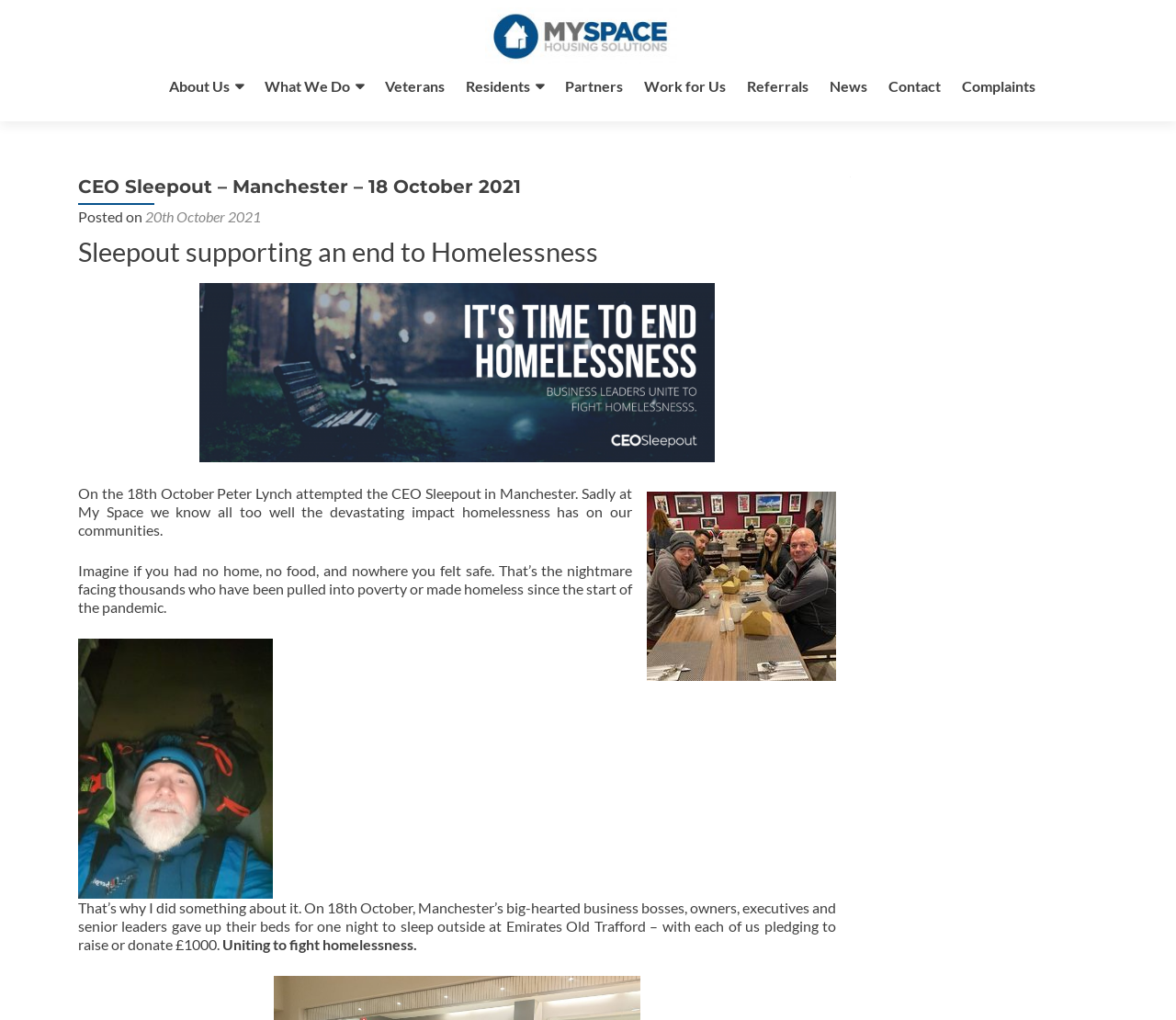Illustrate the webpage's structure and main components comprehensively.

The webpage is about the CEO Sleepout event in Manchester on 18 October 2021, organized by My Space Housing. At the top, there is a logo of My Space Housing, accompanied by a link to the organization's website. Below the logo, there is a navigation menu with links to various sections of the website, including "About Us", "What We Do", "Veterans", "Residents", "Partners", "Work for Us", "Referrals", "News", "Contact", and "Complaints".

The main content of the webpage is a news article about the CEO Sleepout event. The article is headed by a title "CEO Sleepout – Manchester – 18 October 2021" and is followed by a subheading "Posted on 20th October 2021". The article describes the event, where Peter Lynch, presumably a CEO, participated in the CEO Sleepout in Manchester to raise awareness and funds to combat homelessness. The article highlights the devastating impact of homelessness on communities and the importance of taking action to address the issue.

The article is accompanied by three images, one of which appears to be a photo of the event, while the other two are likely to be related to homelessness. The images are placed throughout the article, breaking up the text and adding visual interest.

At the bottom of the webpage, there is a concluding statement "Uniting to fight homelessness", which reinforces the theme of the article and the event.